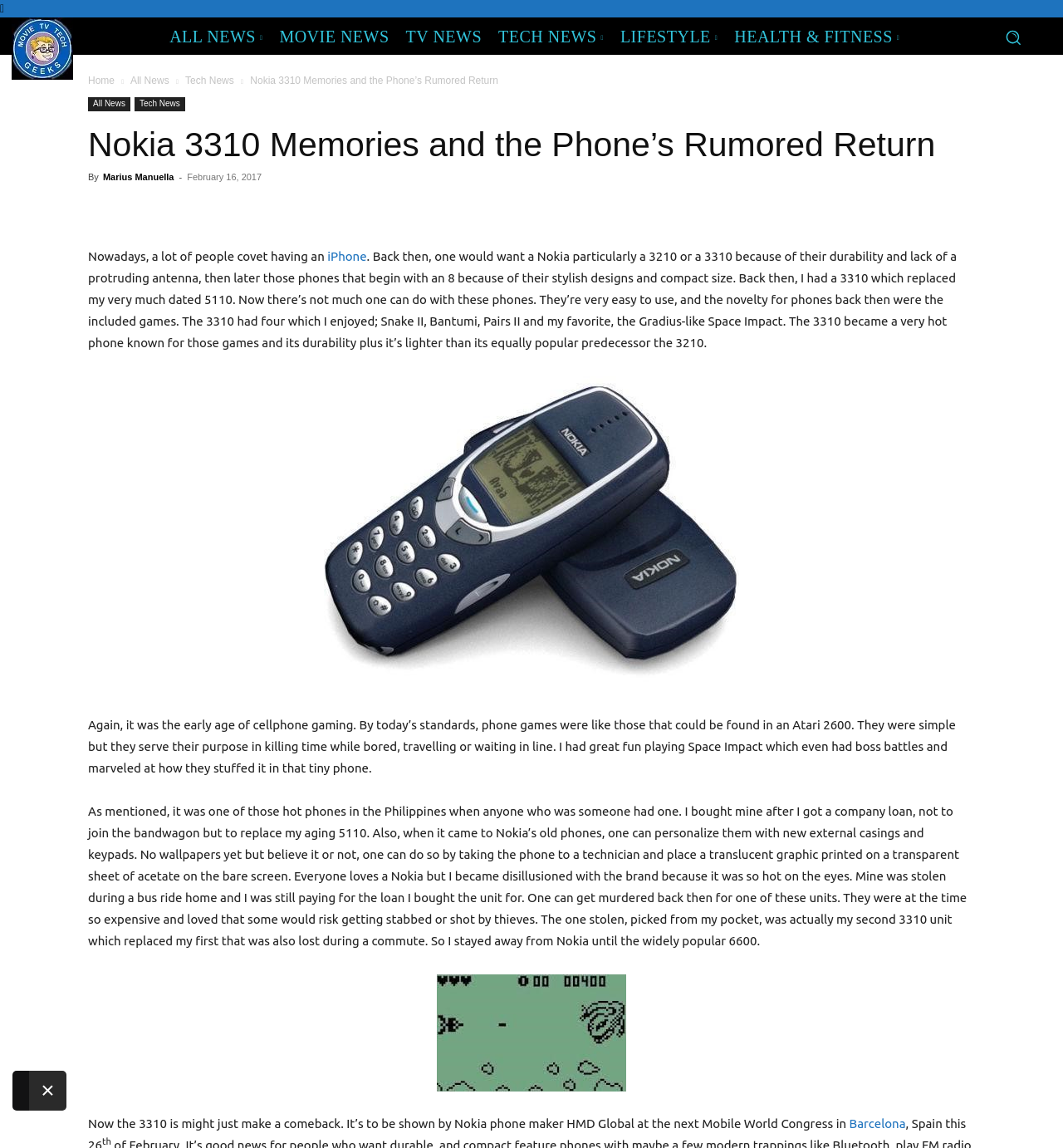Determine the bounding box for the UI element described here: "All News".

[0.152, 0.019, 0.255, 0.044]